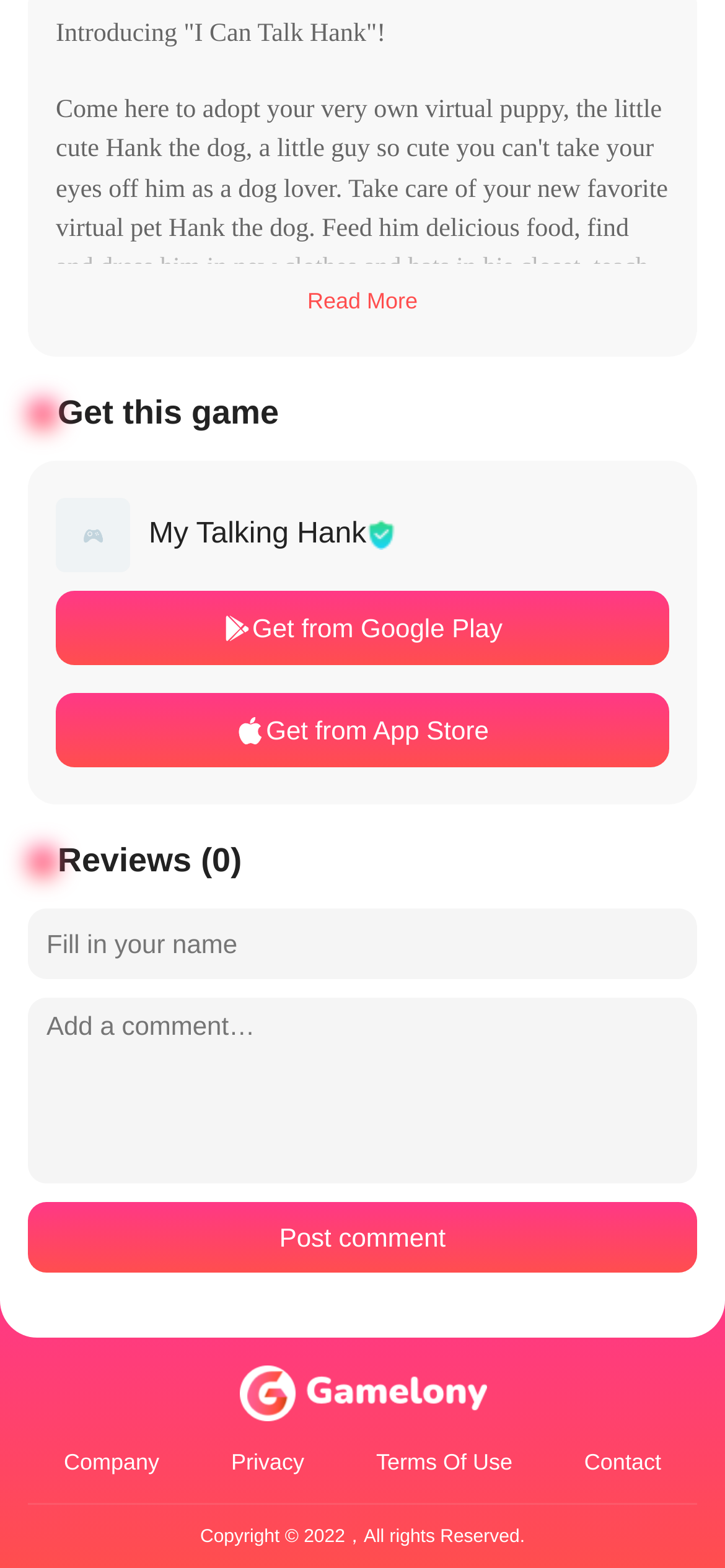Please find the bounding box coordinates of the element's region to be clicked to carry out this instruction: "Read more about I Can Talk Hank".

[0.077, 0.157, 0.923, 0.228]